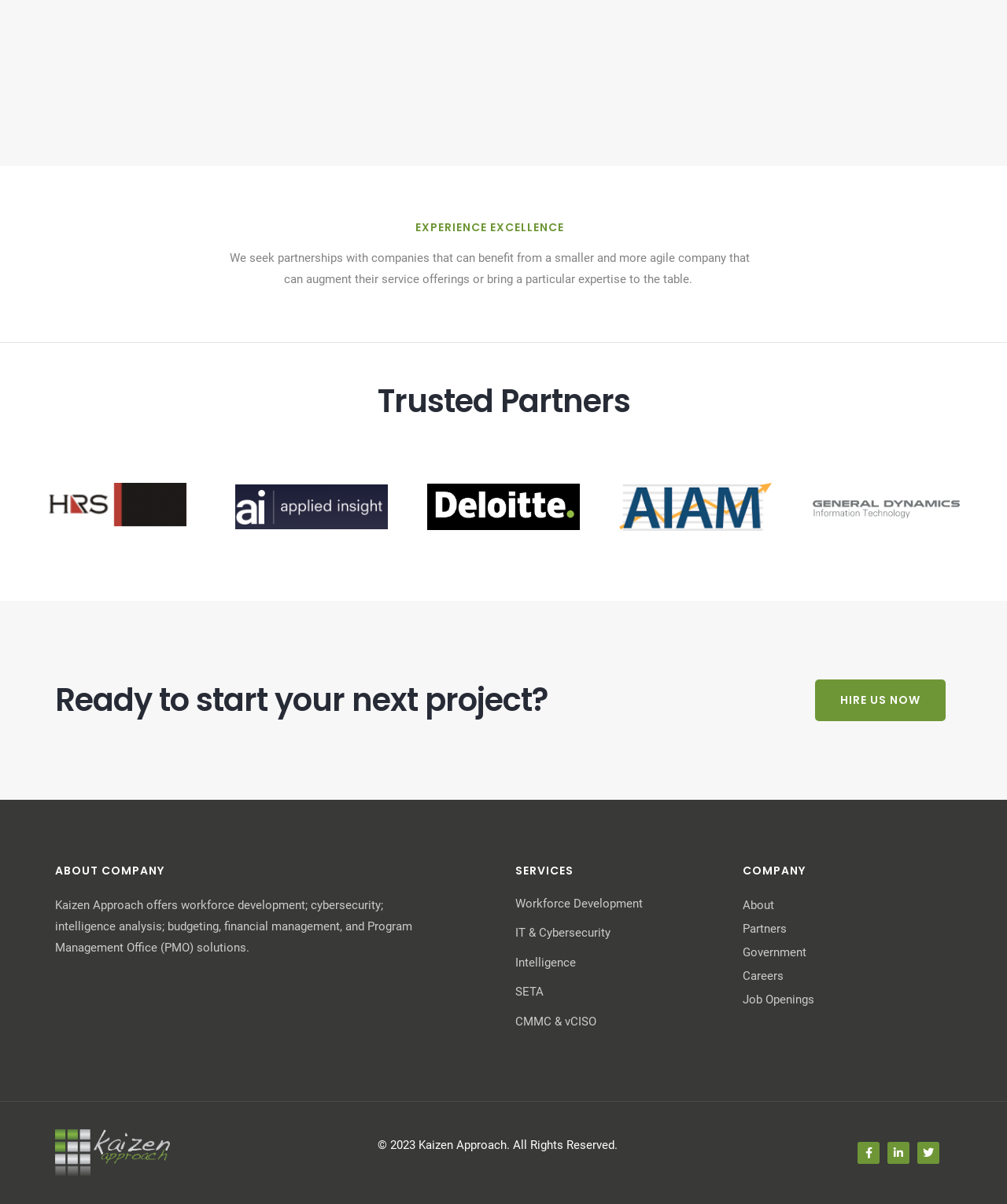Can you determine the bounding box coordinates of the area that needs to be clicked to fulfill the following instruction: "Visit the company's 'Facebook' page"?

[0.852, 0.949, 0.874, 0.967]